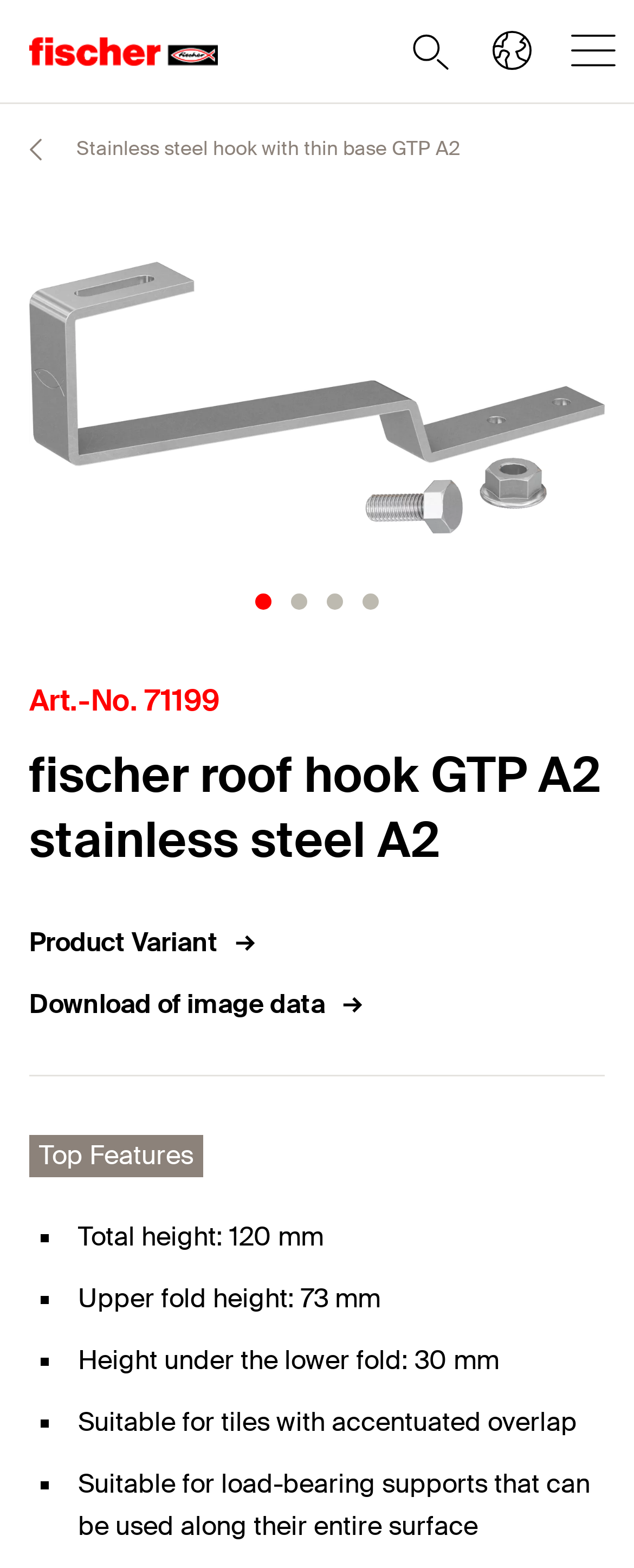Answer with a single word or phrase: 
What is the purpose of the product?

For building structures of photovoltaic systems